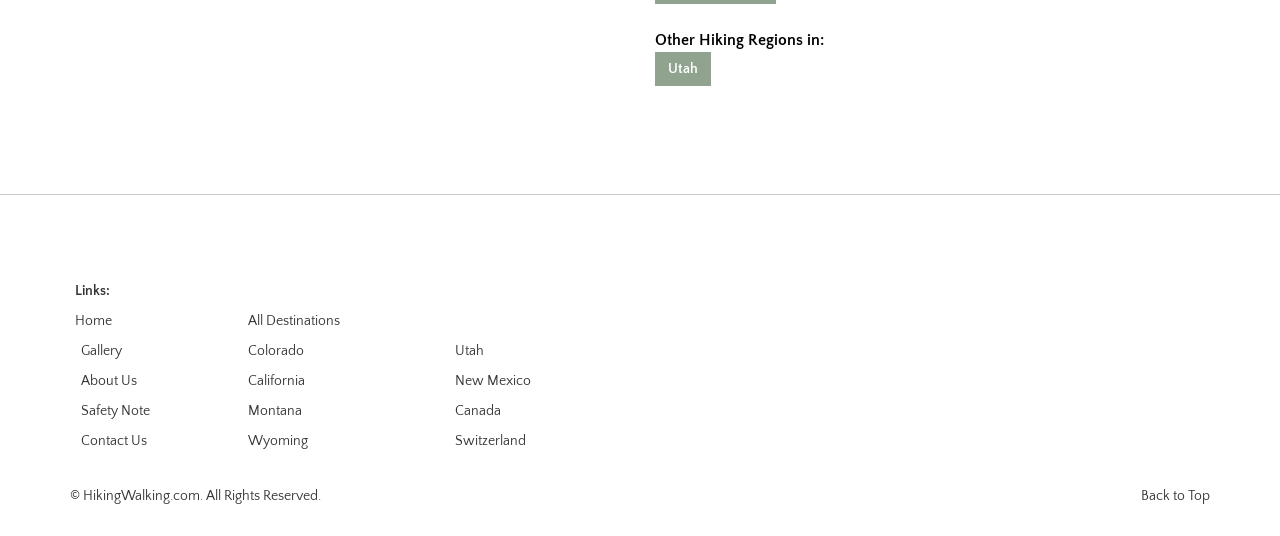Identify the bounding box coordinates of the area you need to click to perform the following instruction: "Sign in".

None